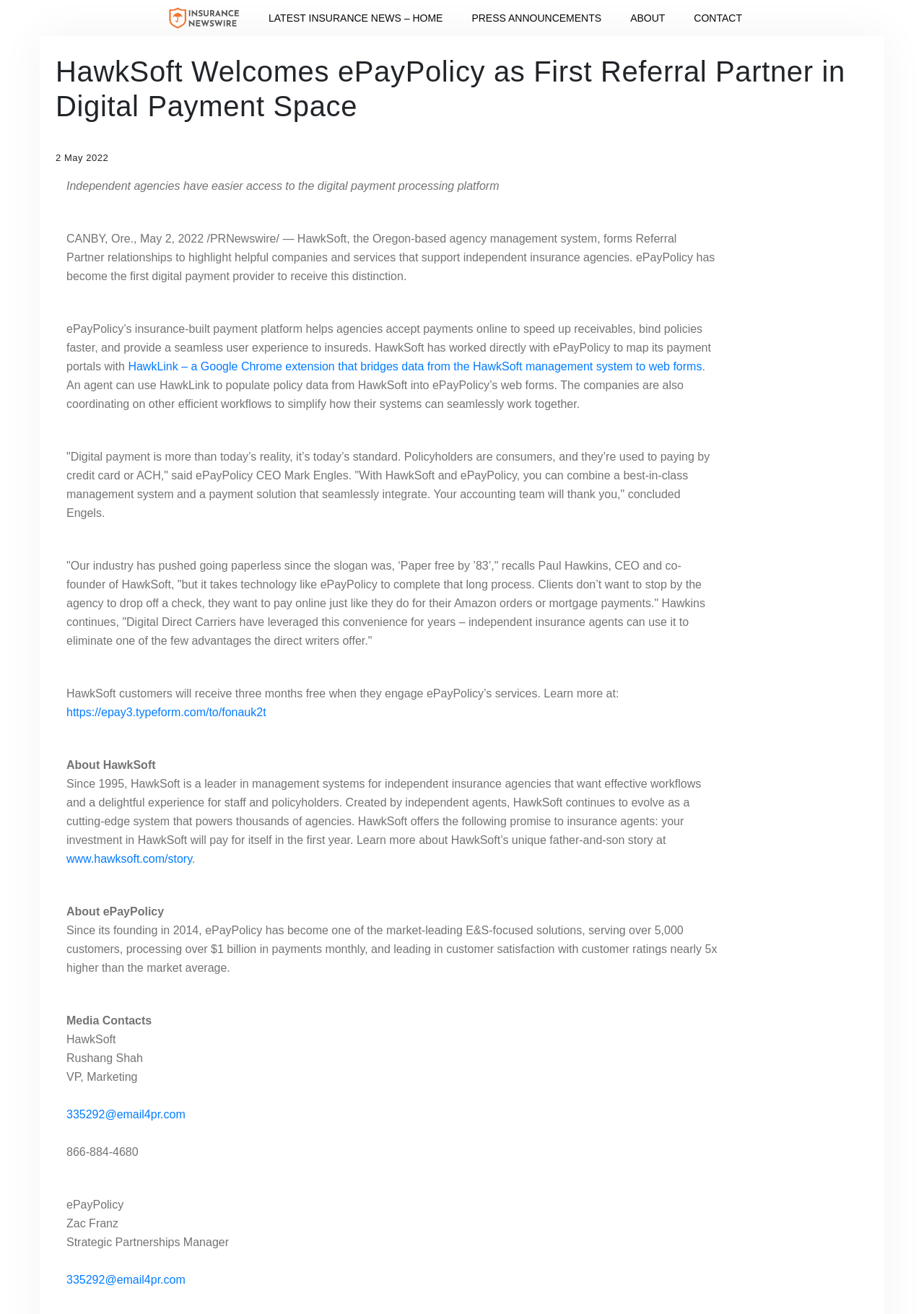What is the name of the company that welcomes ePayPolicy as its first referral partner?
Please provide a single word or phrase answer based on the image.

HawkSoft